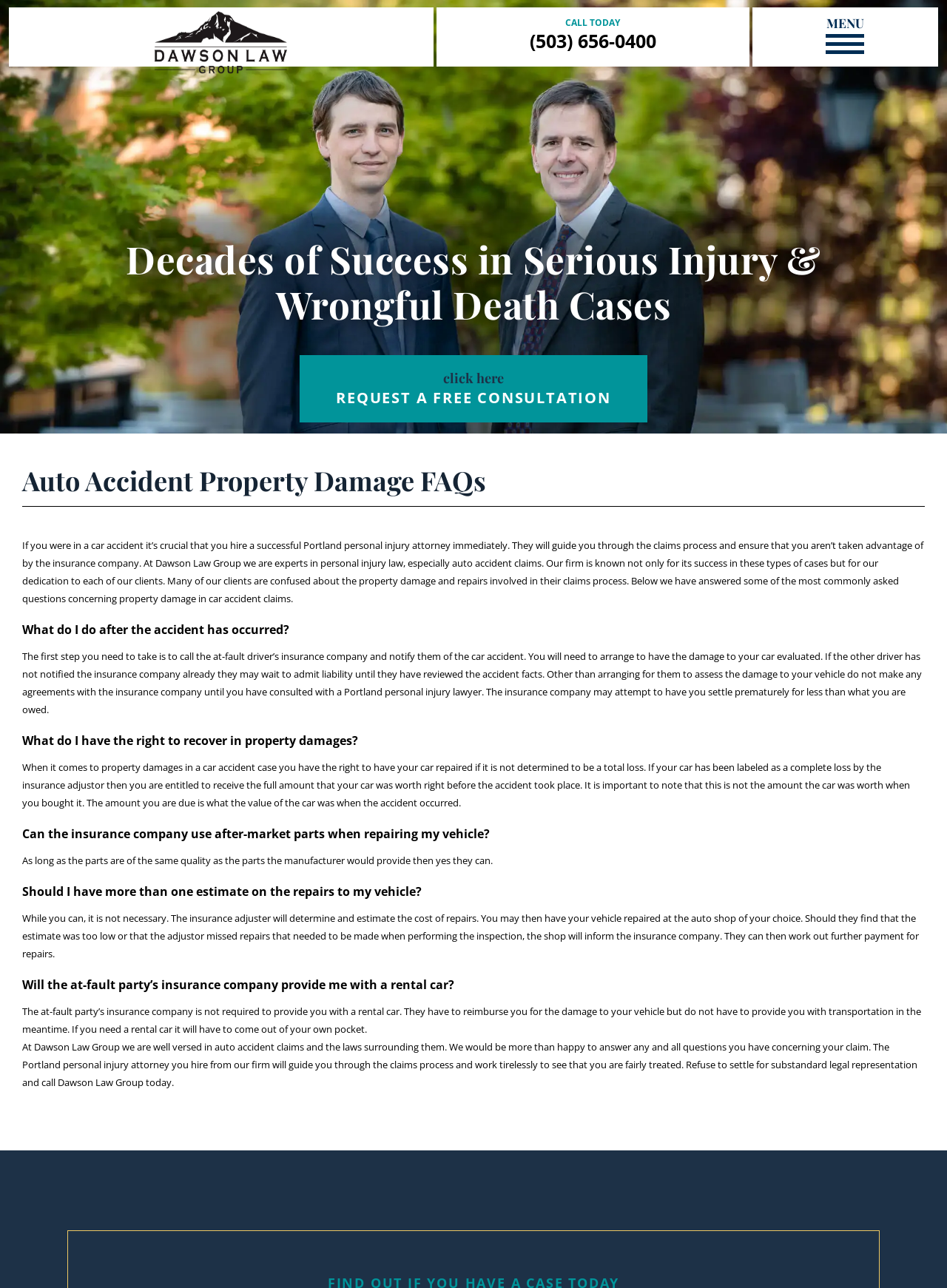Based on the image, provide a detailed response to the question:
What is the name of the law group?

The name of the law group can be found in the top-left corner of the webpage, where it is written as 'Dawson Law Group' in both text and image forms.